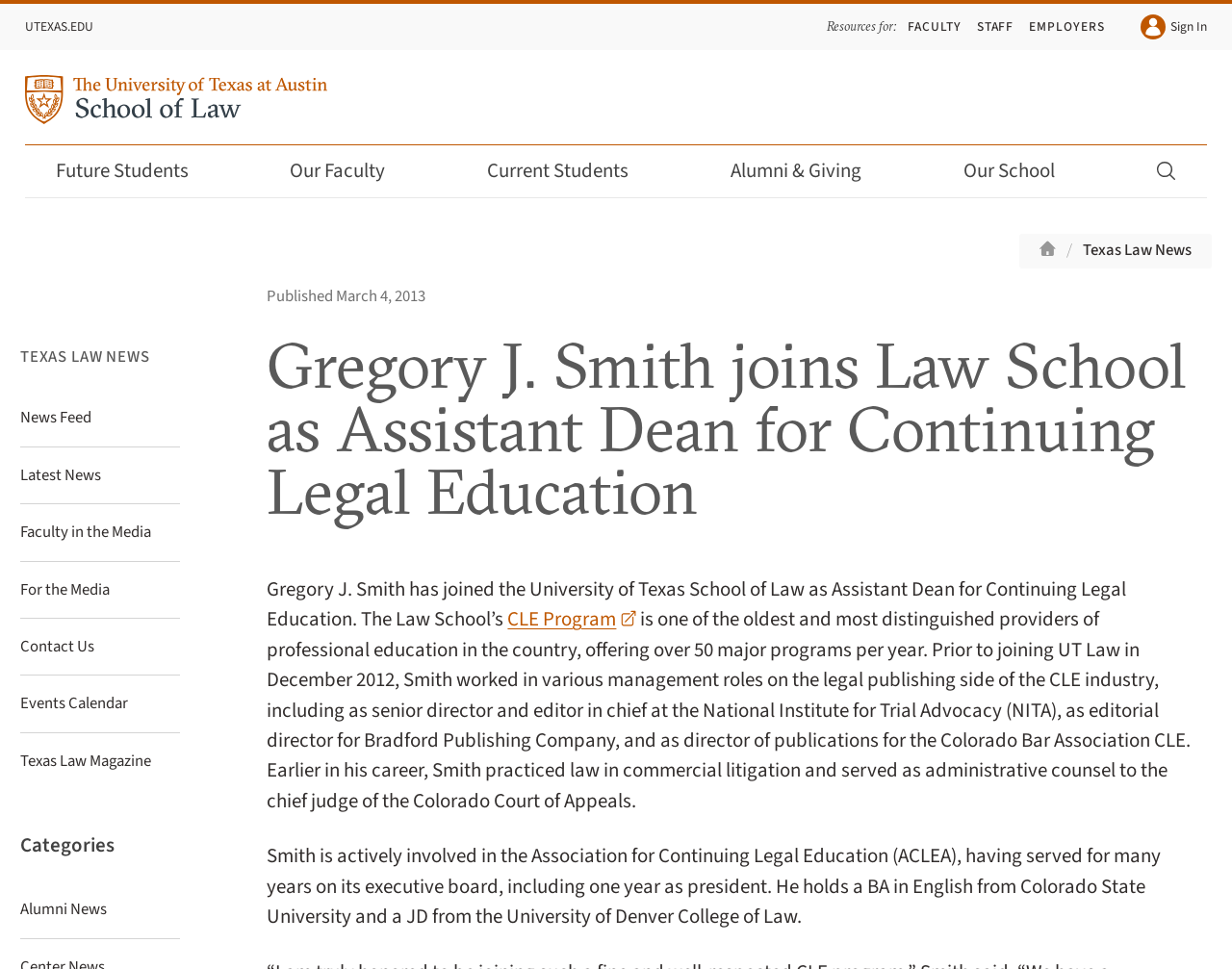Locate the bounding box coordinates of the clickable area needed to fulfill the instruction: "Click on the 'TEXAS LAW NEWS' button".

[0.016, 0.355, 0.122, 0.382]